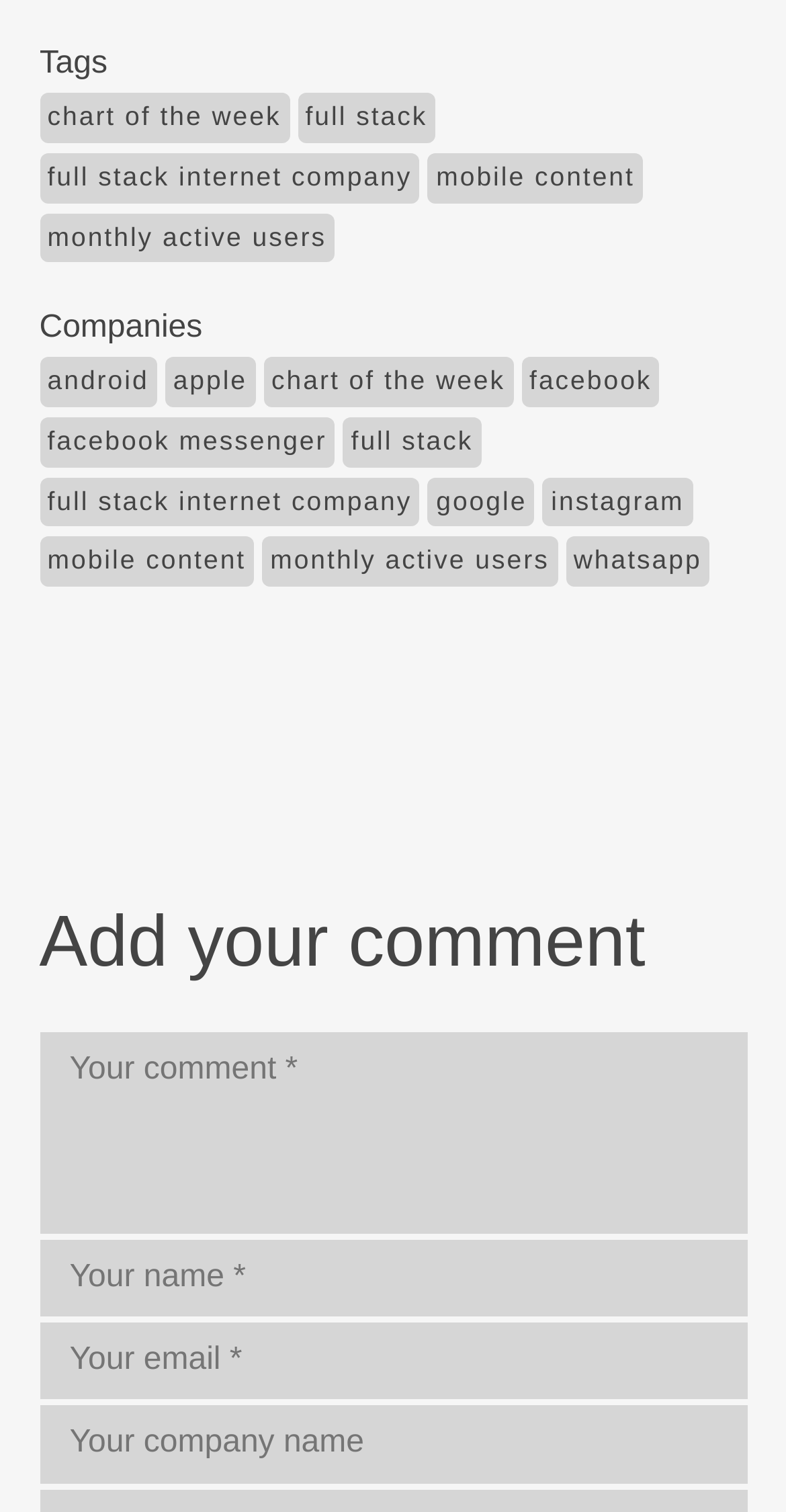Locate the bounding box coordinates of the segment that needs to be clicked to meet this instruction: "Click on 'android'".

[0.05, 0.236, 0.2, 0.269]